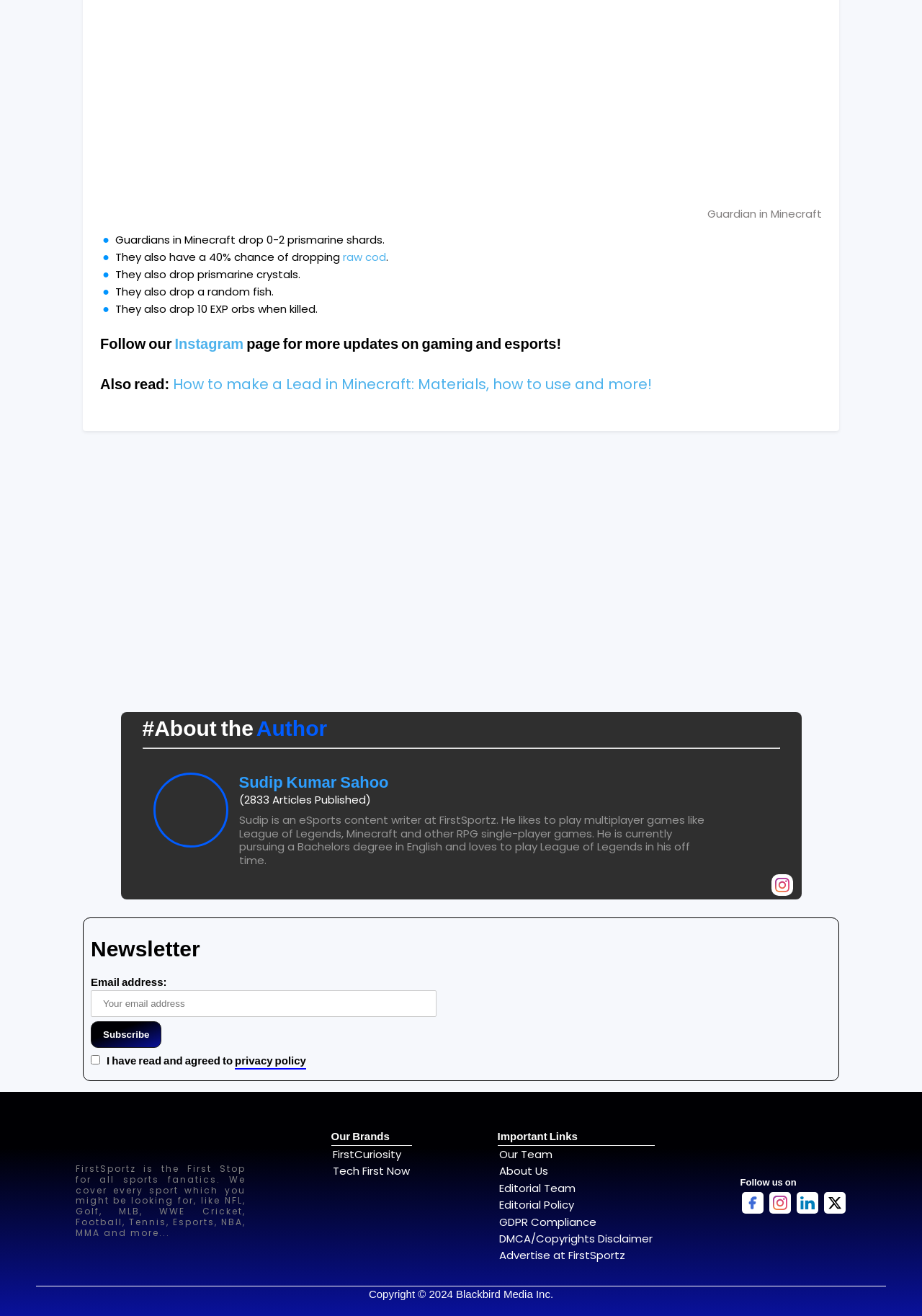Predict the bounding box of the UI element based on the description: "GDPR Compliance". The coordinates should be four float numbers between 0 and 1, formatted as [left, top, right, bottom].

[0.541, 0.923, 0.647, 0.934]